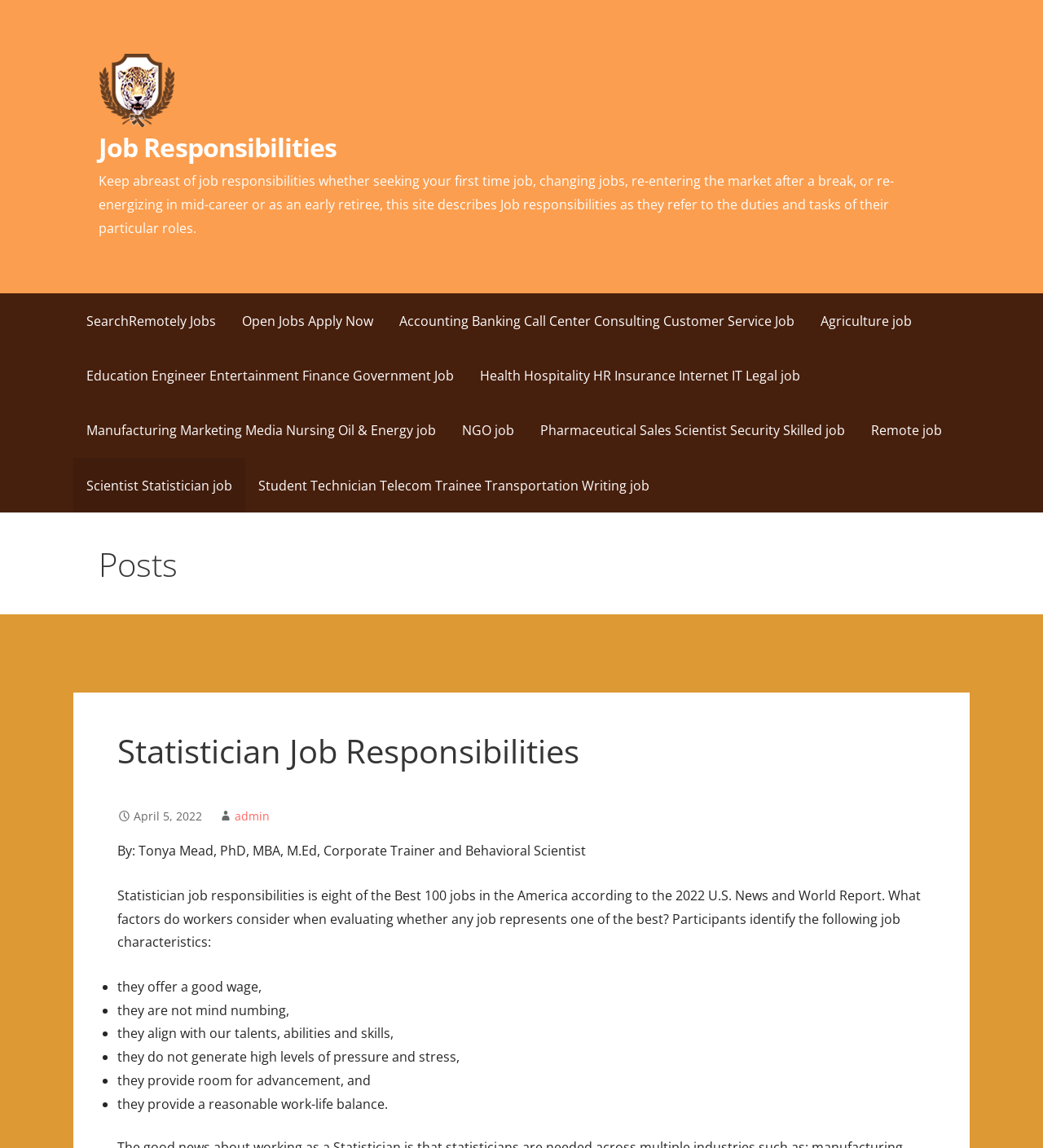Locate the bounding box coordinates of the clickable area needed to fulfill the instruction: "Click the 'Open Jobs Apply Now' link".

[0.22, 0.256, 0.37, 0.303]